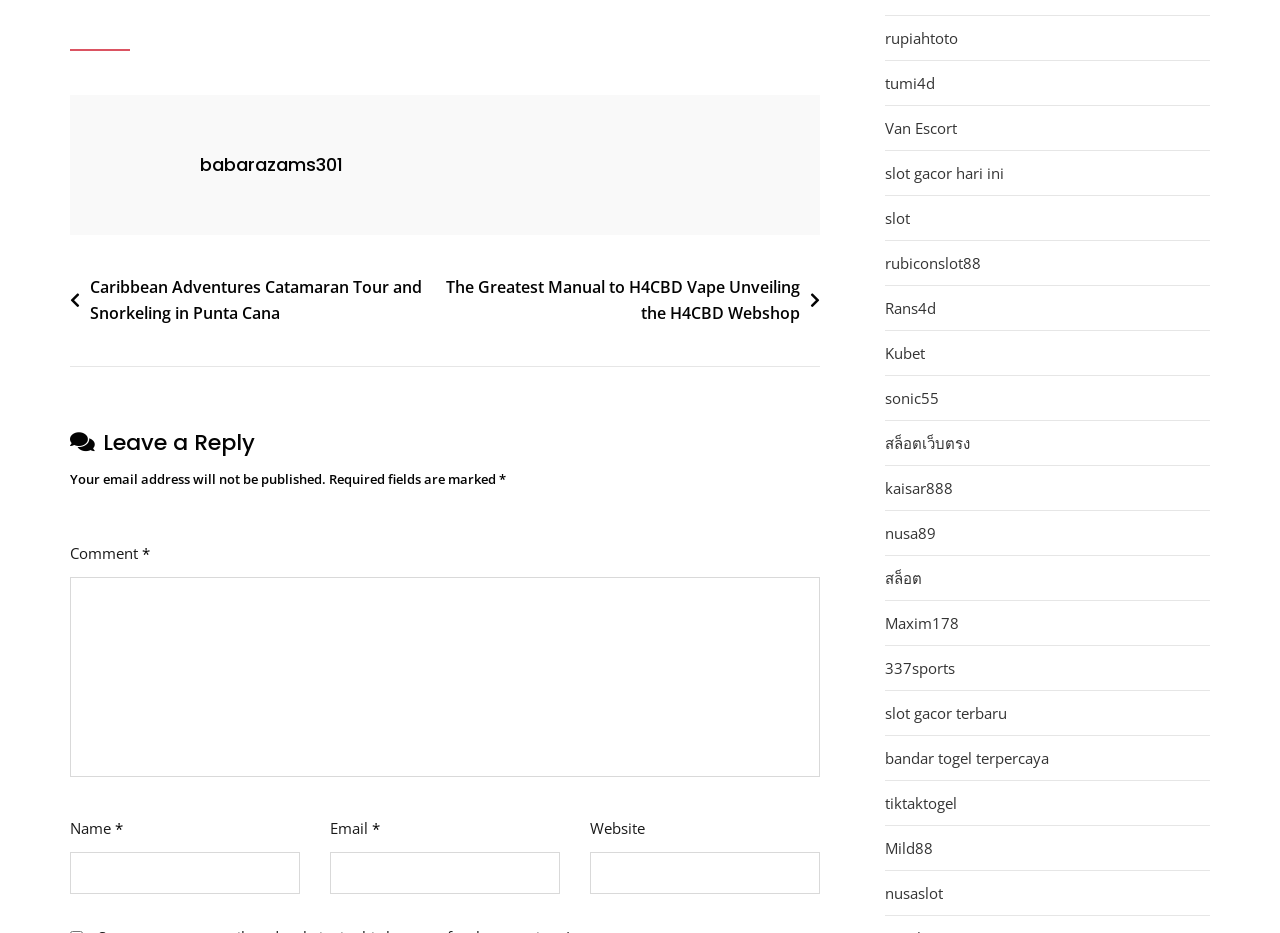Please study the image and answer the question comprehensively:
How many required fields are there in the comment section?

I examined the comment section and found three required fields: 'Comment', 'Name', and 'Email', each marked with an asterisk (*) and having a 'required: True' attribute in their corresponding textbox elements.